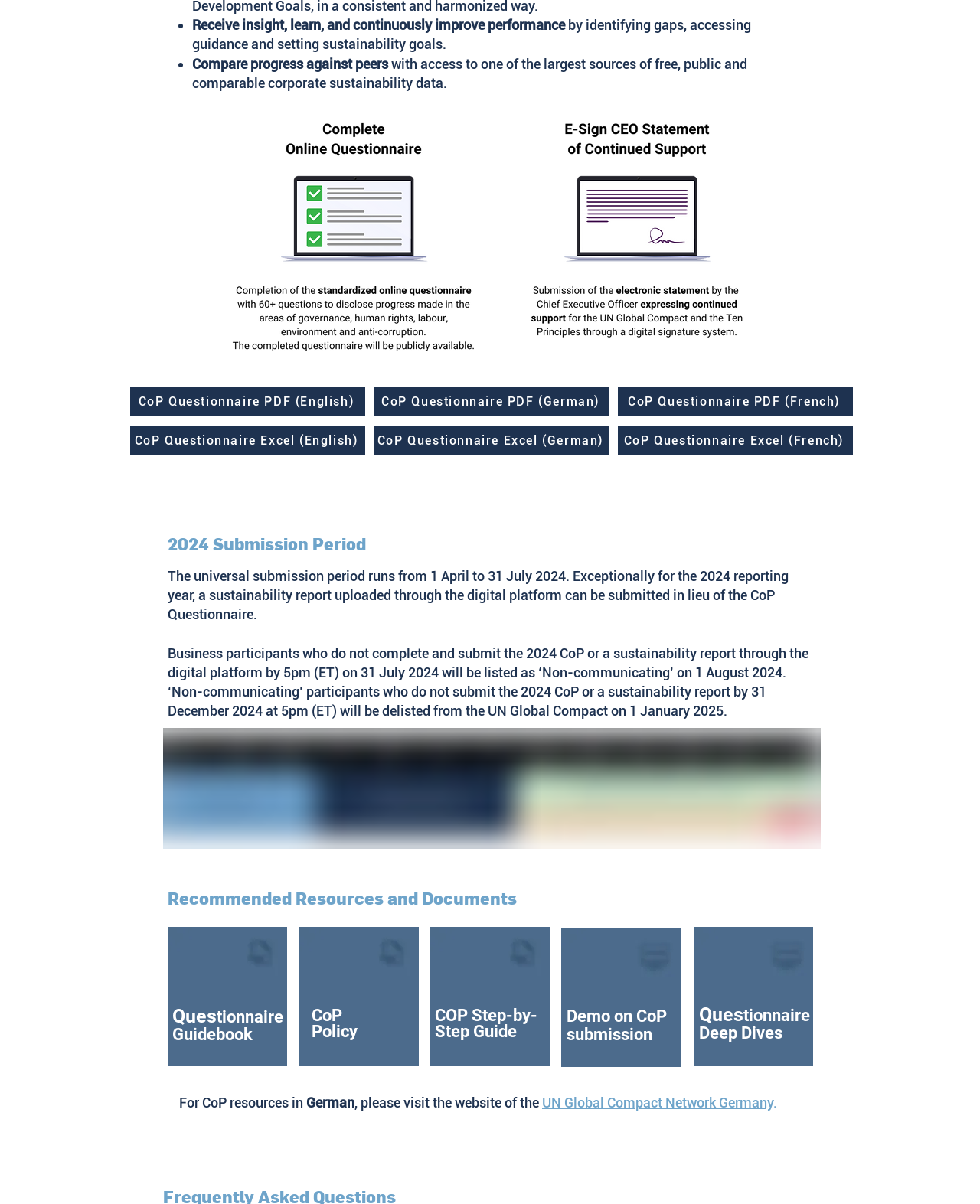What language is the 'UN Global Compact Network Germany' website in?
Examine the image closely and answer the question with as much detail as possible.

The 'UN Global Compact Network Germany' website is likely in German, as it is mentioned in the text 'For CoP resources in German, please visit the website of the UN Global Compact Network Germany'.